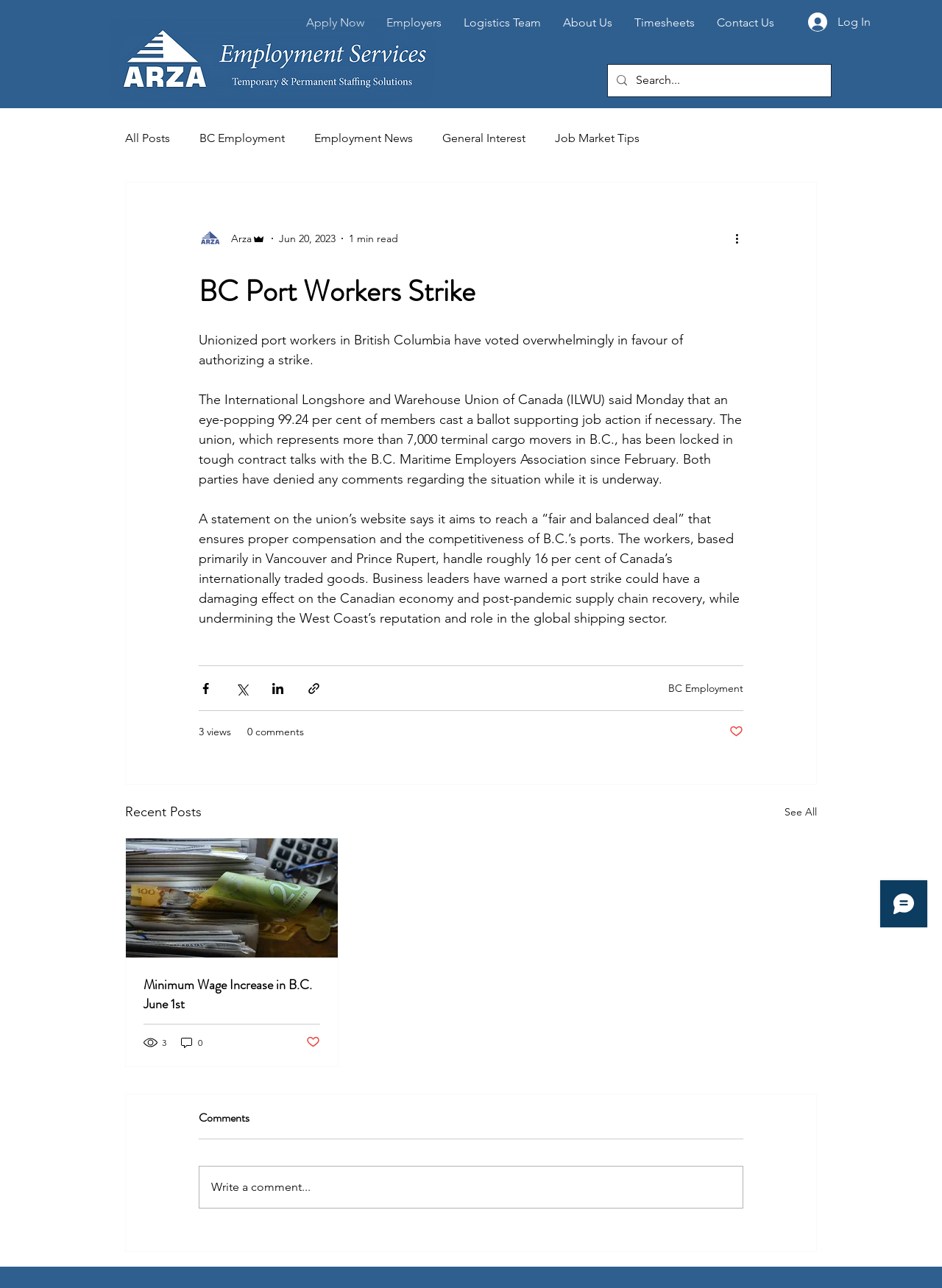Respond to the following question with a brief word or phrase:
How many terminal cargo movers are represented by the union?

More than 7,000